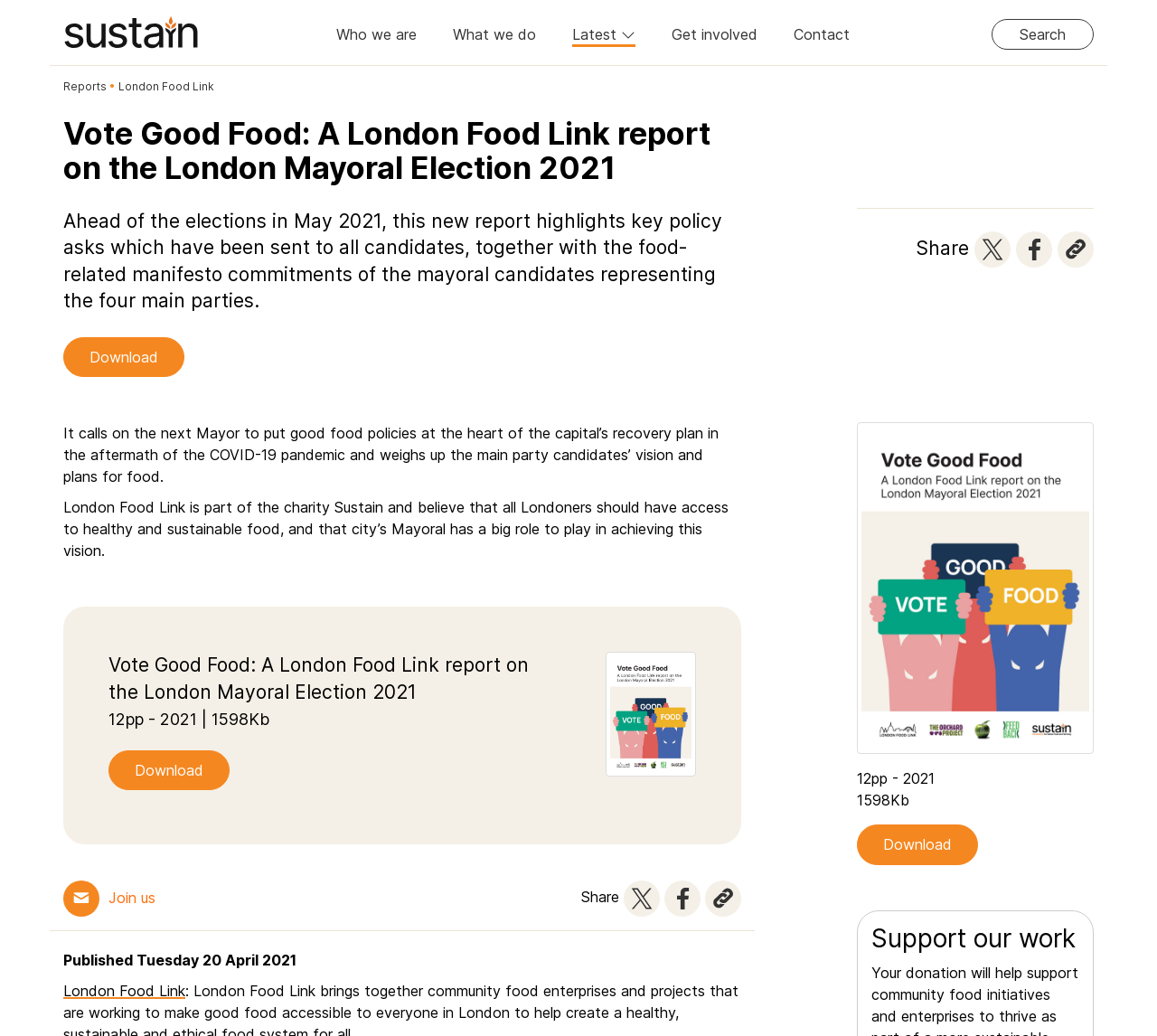Identify the bounding box coordinates of the region that should be clicked to execute the following instruction: "Go to the home page".

None